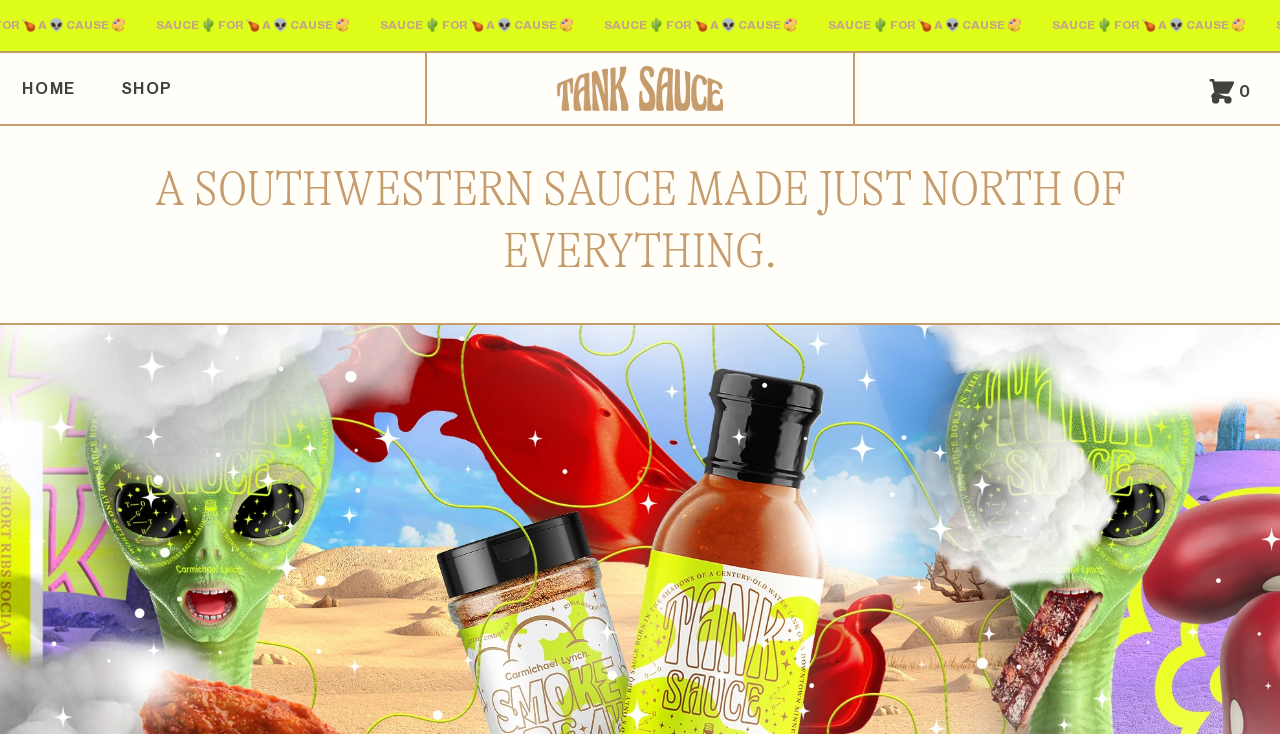How many navigation links are there?
Your answer should be a single word or phrase derived from the screenshot.

3